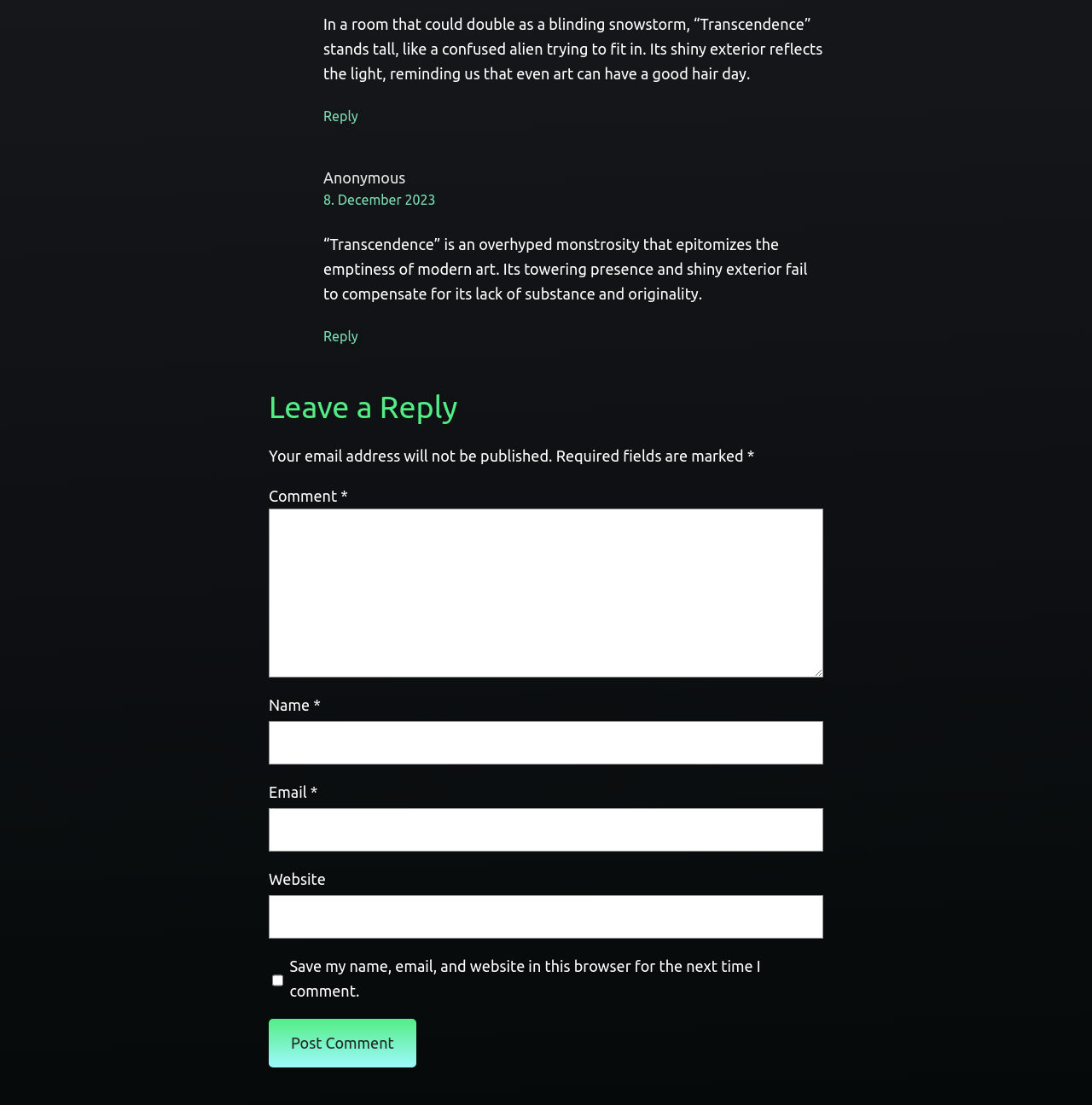Please locate the bounding box coordinates of the element that needs to be clicked to achieve the following instruction: "Post a comment". The coordinates should be four float numbers between 0 and 1, i.e., [left, top, right, bottom].

[0.246, 0.922, 0.381, 0.966]